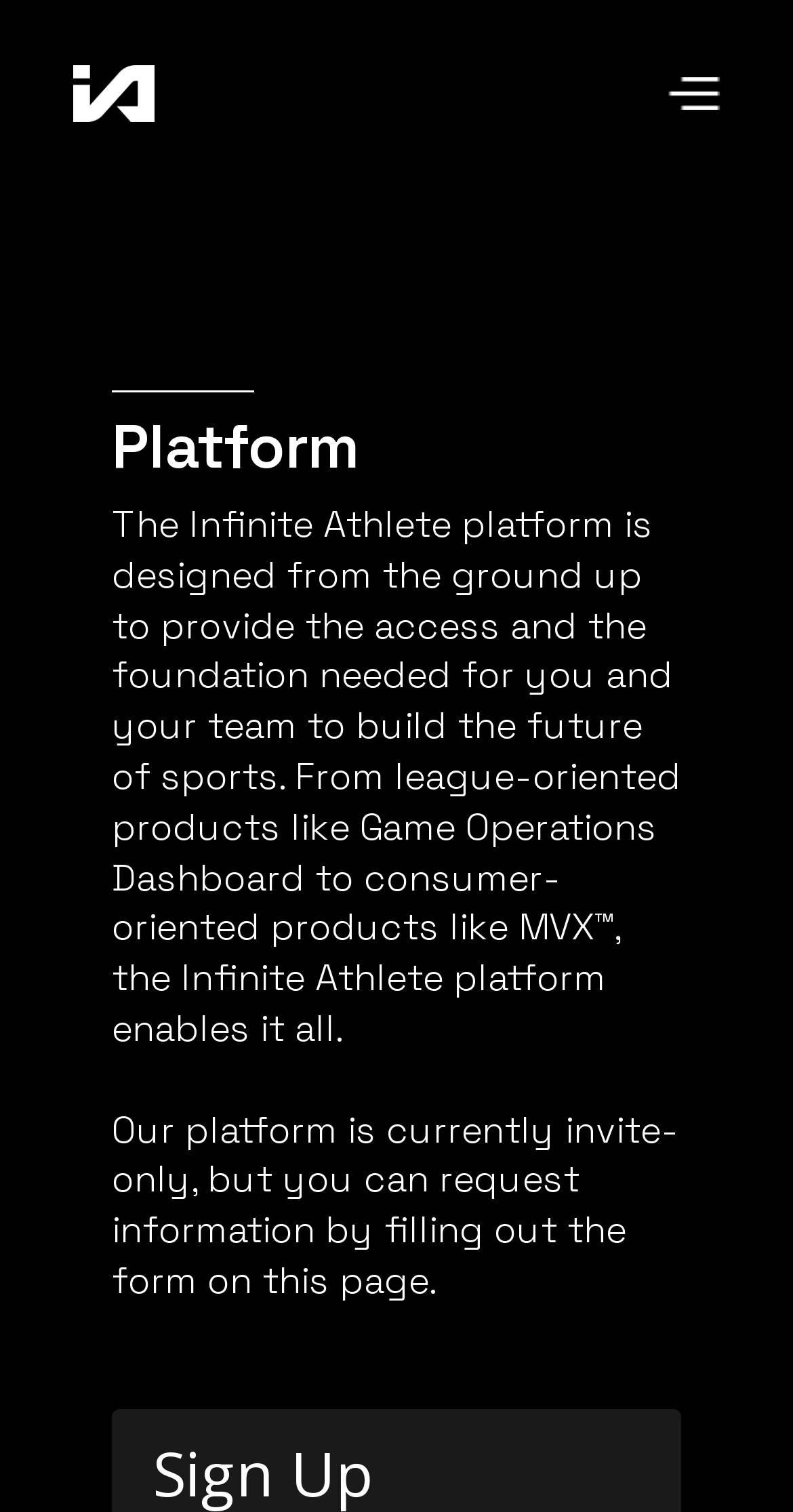Generate a thorough explanation of the webpage's elements.

The webpage is about Infinite Athlete, a platform established in 2023 after the merger of Tempus Ex Machina and Biocore, LLC. At the top left corner, there is a logo image with a link. On the top right corner, there is a menu button with an image. Below the logo, there is a heading that reads "Platform". 

Under the "Platform" heading, there is a paragraph of text that describes the Infinite Athlete platform, stating that it provides access and foundation for building the future of sports, and enables various products such as Game Operations Dashboard and MVX. 

Below this paragraph, there is another paragraph of text that mentions the platform is currently invite-only, but users can request information by filling out a form on the page. 

At the bottom of the page, there is a heading that reads "Sign Up".